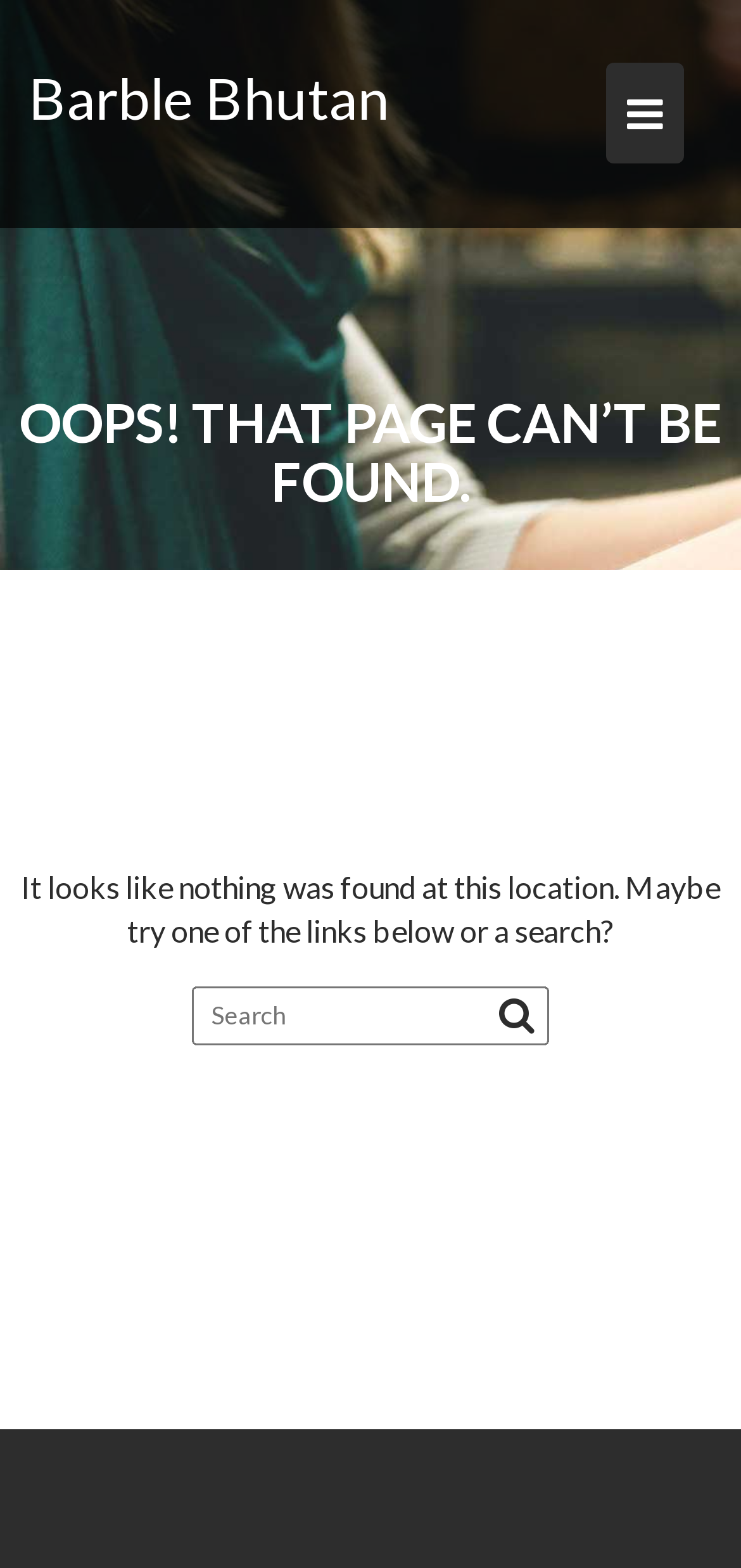What is the relationship between the links below and the current page?
Offer a detailed and full explanation in response to the question.

The message 'It looks like nothing was found at this location. Maybe try one of the links below or a search?' suggests that the links below are alternative options for the user to find relevant content, as the current page is not found.